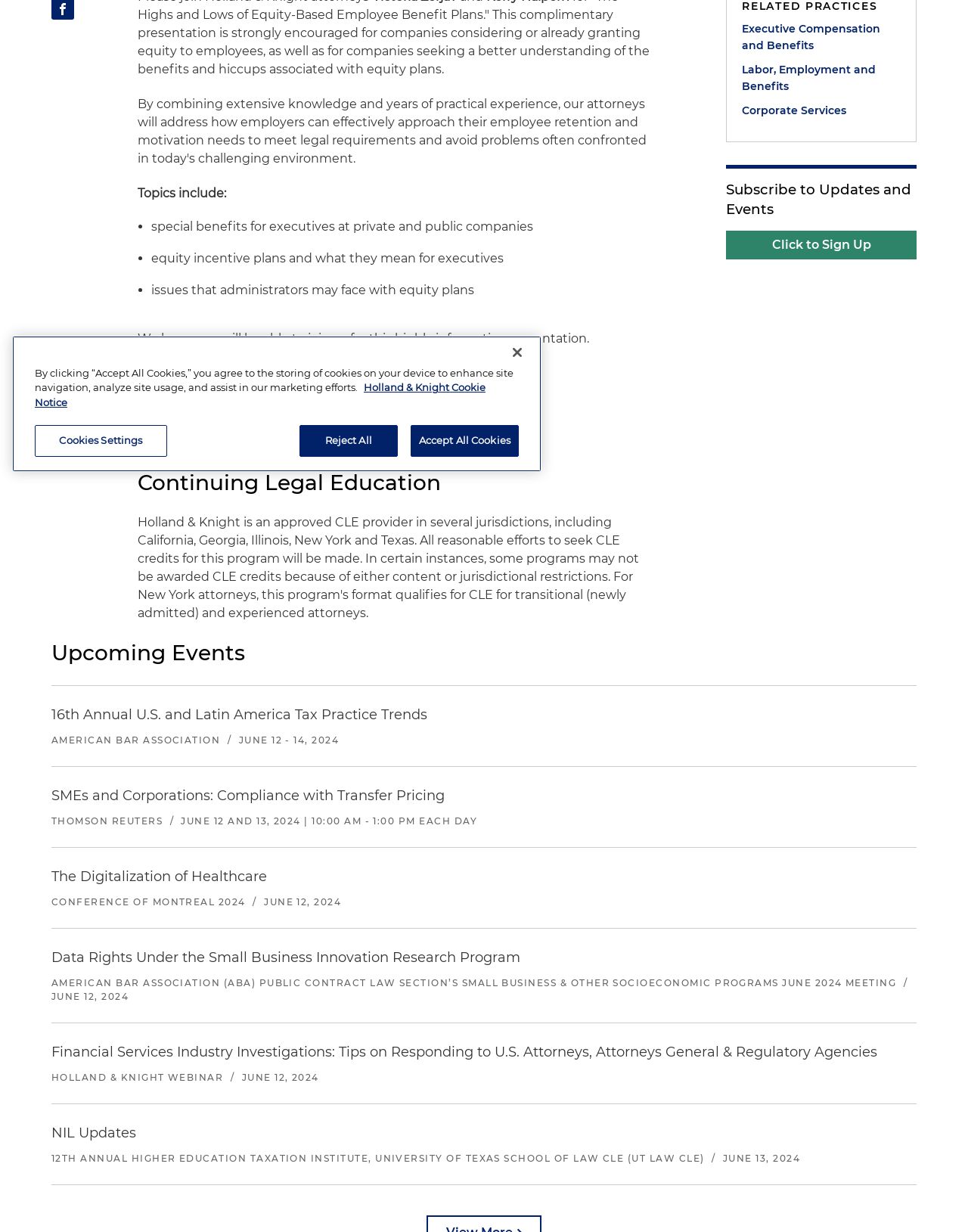Please locate the UI element described by "aria-label="Close"" and provide its bounding box coordinates.

[0.517, 0.272, 0.552, 0.299]